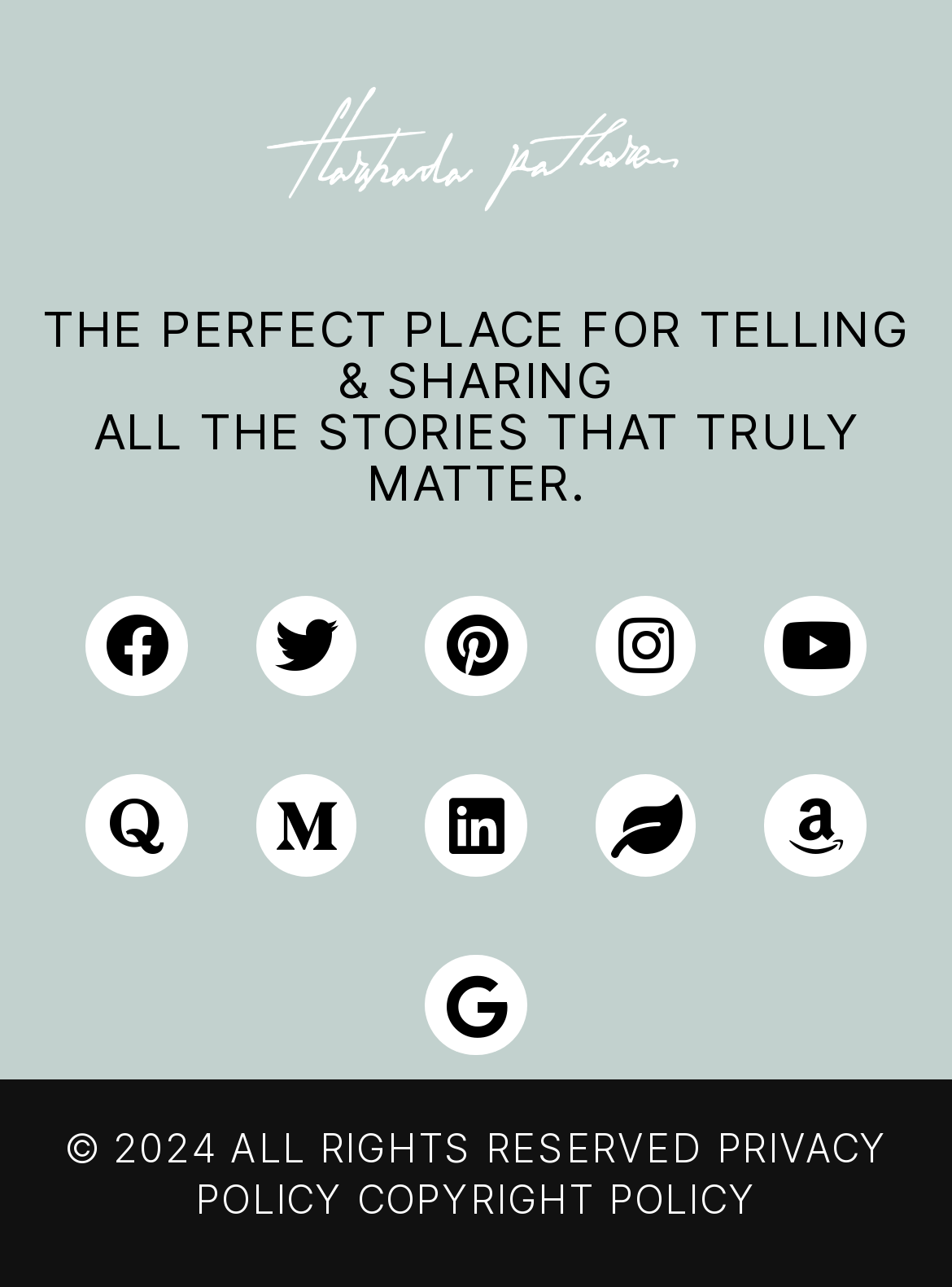Can you specify the bounding box coordinates for the region that should be clicked to fulfill this instruction: "Read Quora articles".

[0.09, 0.602, 0.196, 0.681]